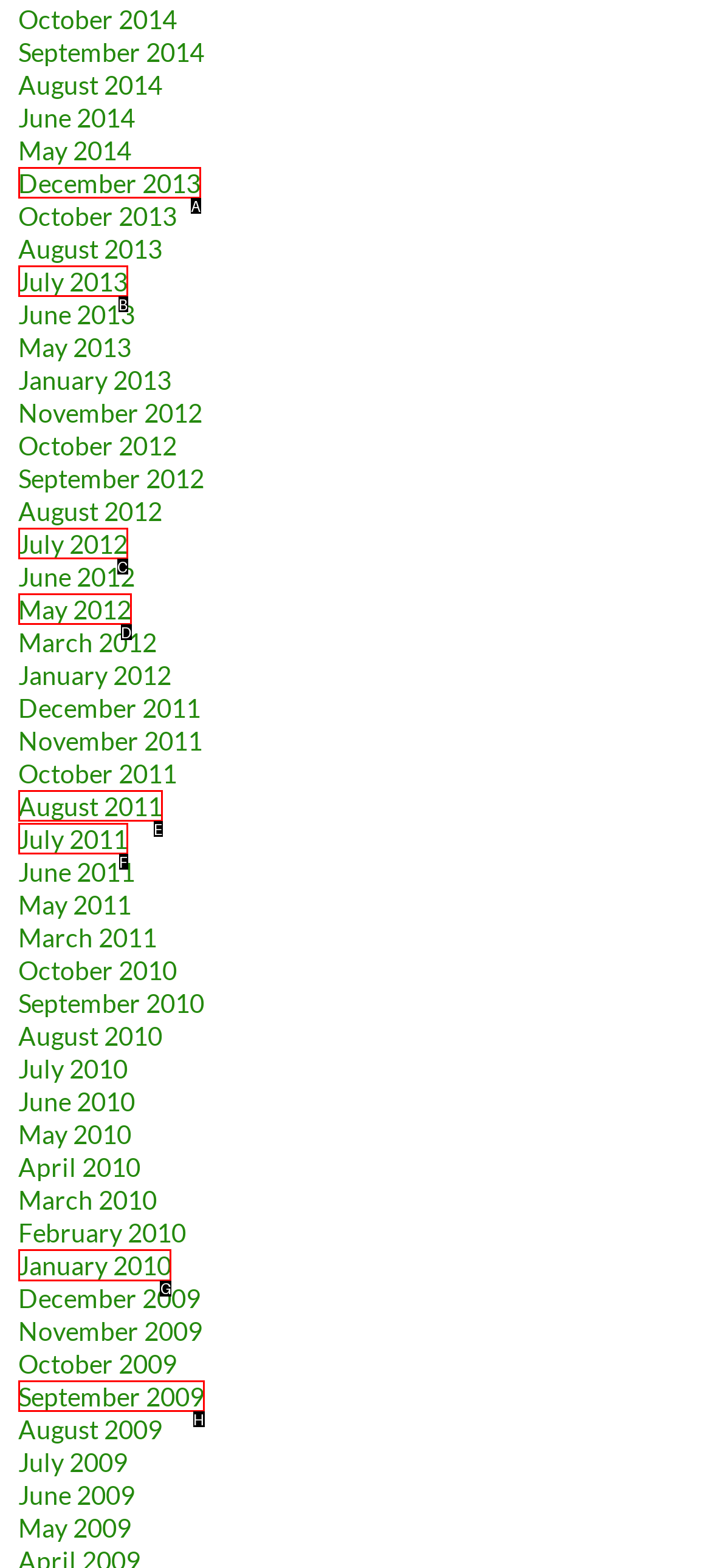Identify the letter of the correct UI element to fulfill the task: Access archives for January 2010 from the given options in the screenshot.

G